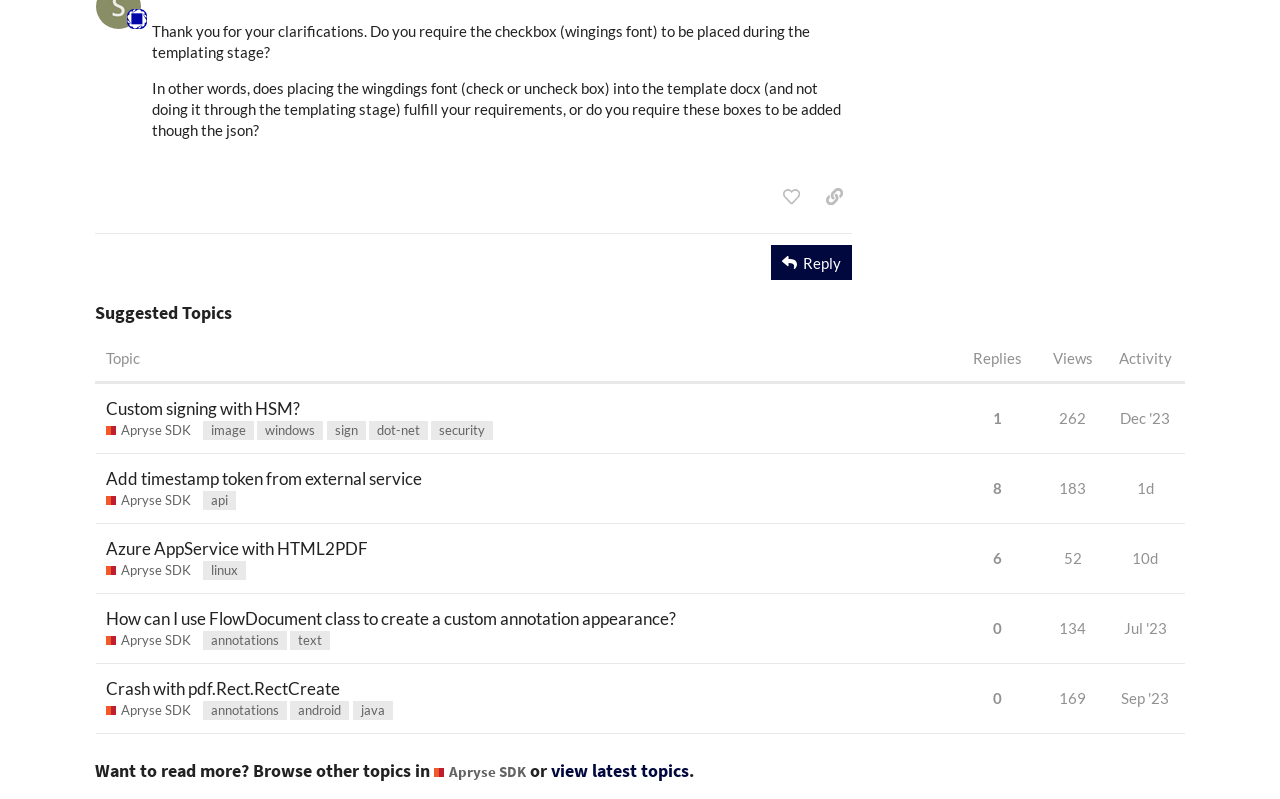Identify the bounding box coordinates of the area that should be clicked in order to complete the given instruction: "Share a link to this post". The bounding box coordinates should be four float numbers between 0 and 1, i.e., [left, top, right, bottom].

[0.637, 0.225, 0.666, 0.266]